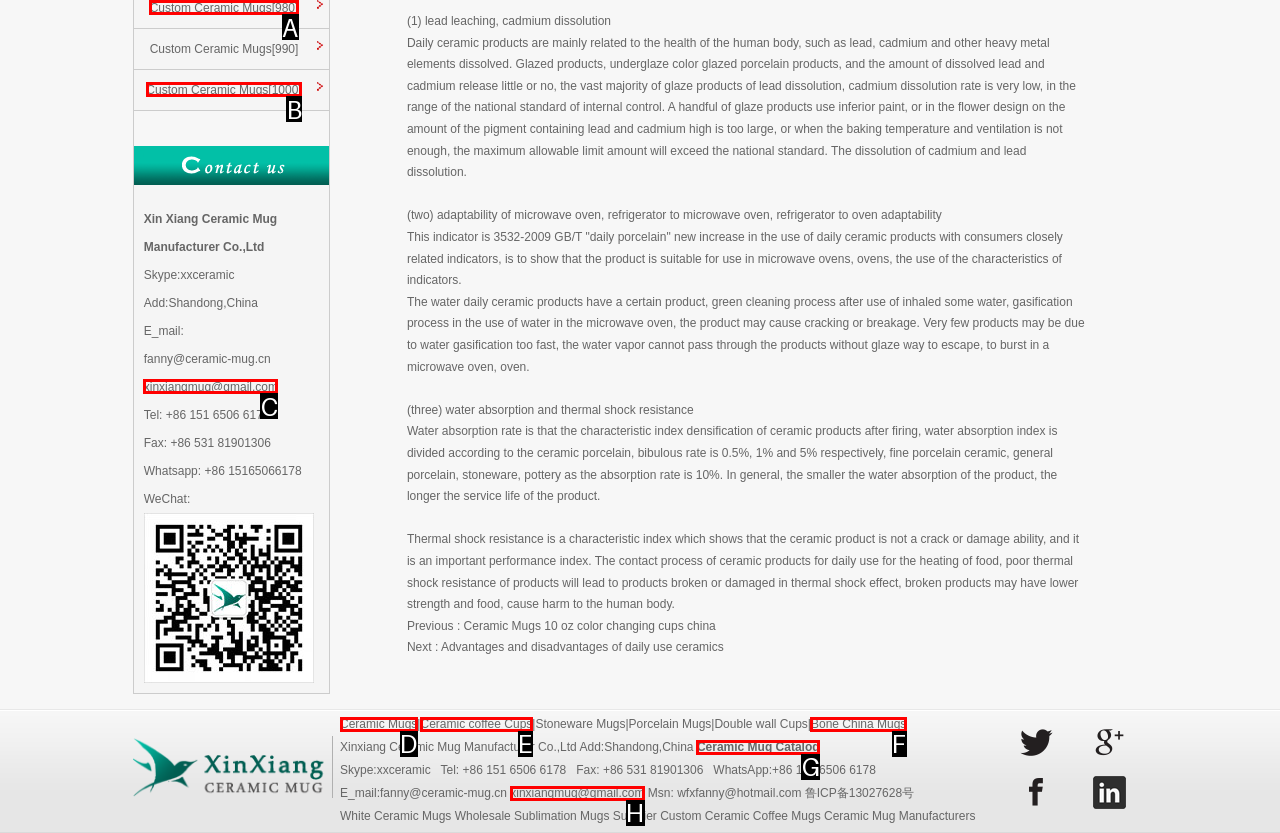Please identify the UI element that matches the description: Ceramic coffee Cups
Respond with the letter of the correct option.

E